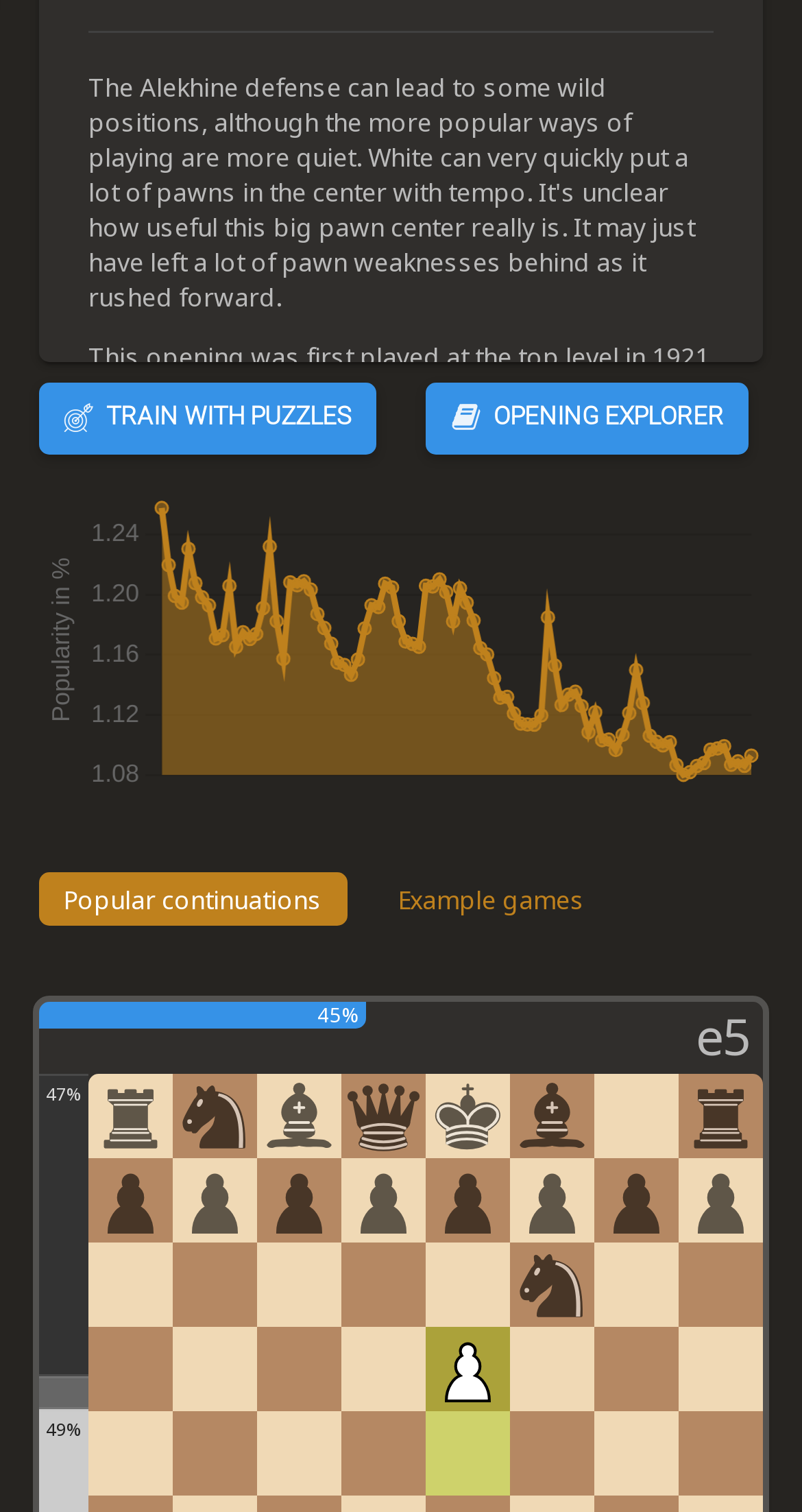Please answer the following question using a single word or phrase: What is the orientation of the separator element?

horizontal